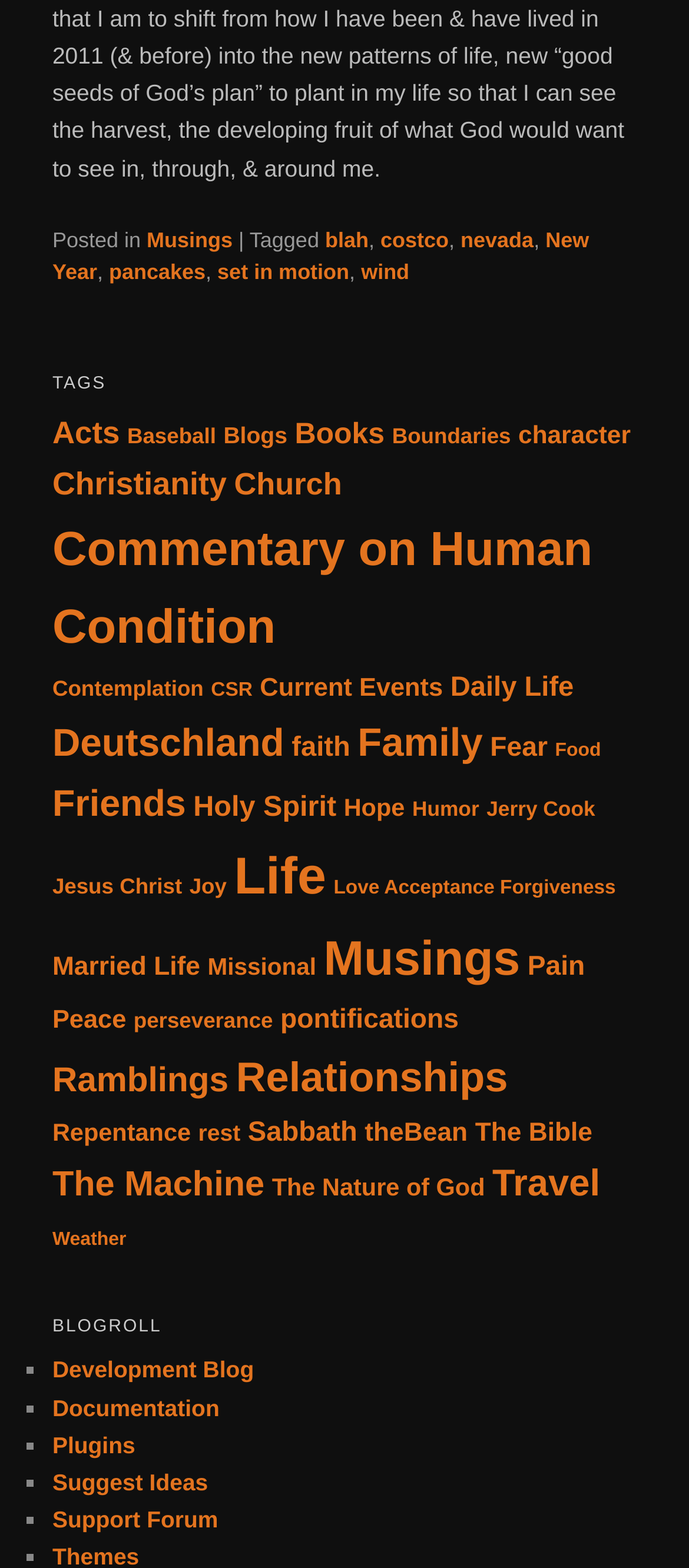Determine the bounding box coordinates of the clickable region to execute the instruction: "Click on the 'Musings' tag". The coordinates should be four float numbers between 0 and 1, denoted as [left, top, right, bottom].

[0.213, 0.145, 0.338, 0.161]